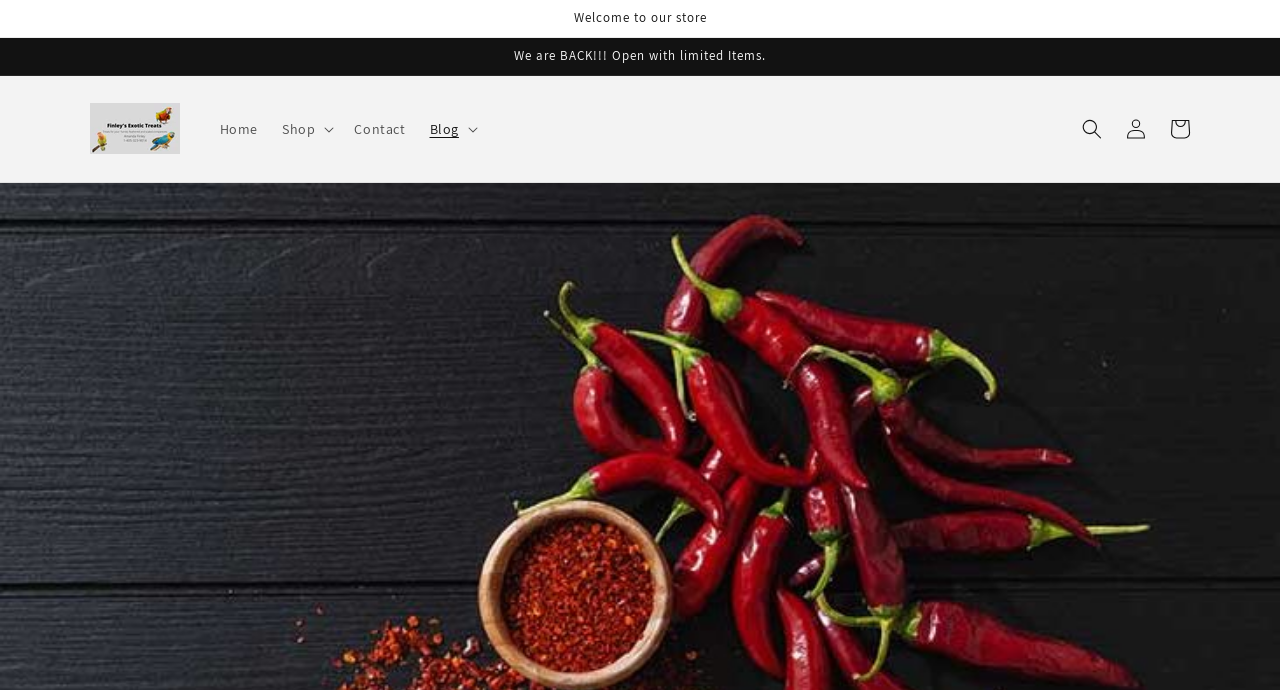What is the name of the store?
Answer the question with a detailed and thorough explanation.

The name of the store can be found in the top-left corner of the webpage, where it says 'Welcome to our store' and has a link to 'FinleysExoticTreatsLLC' with an accompanying image.